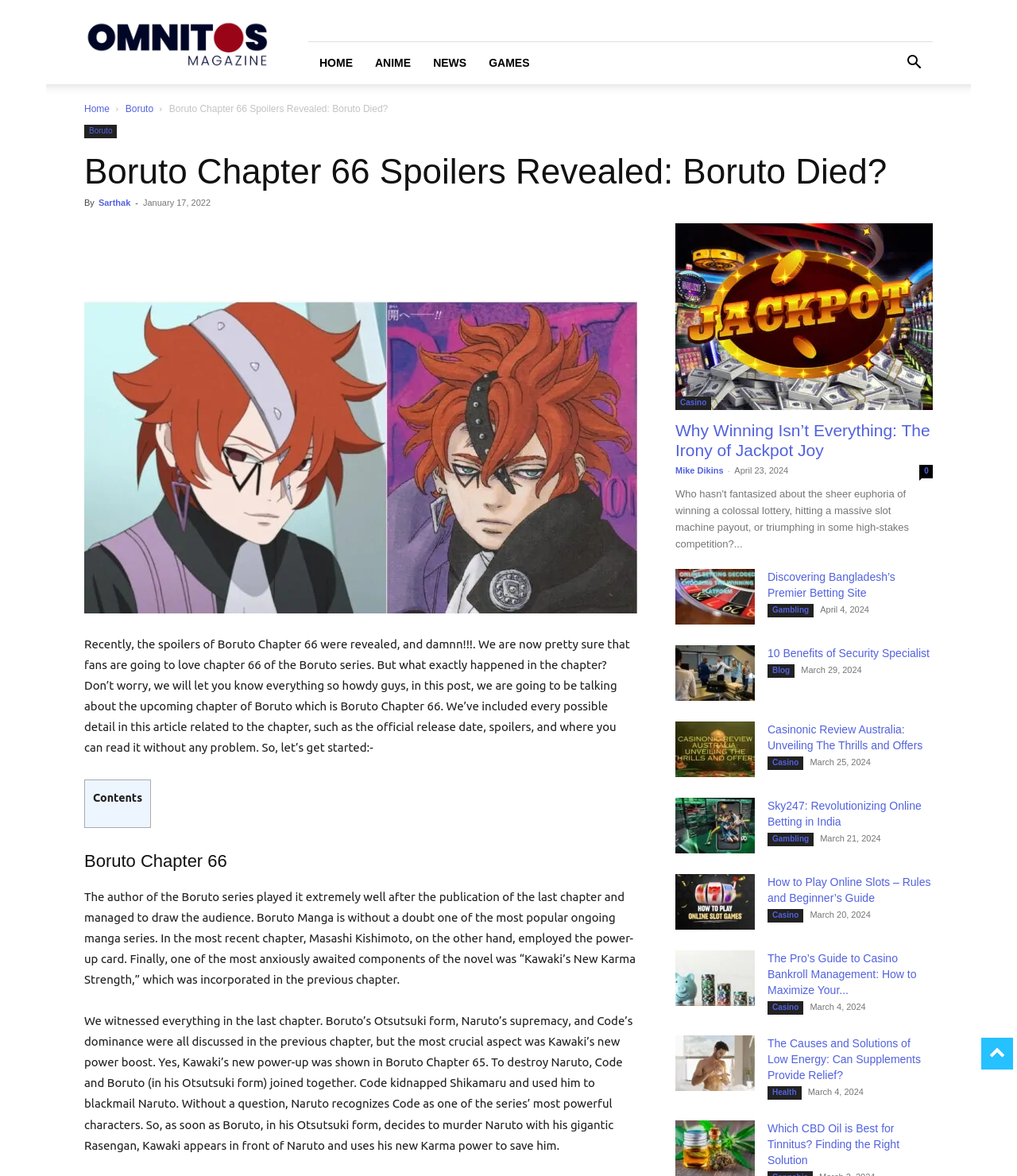What is the main topic of the article?
Please provide a single word or phrase as your answer based on the screenshot.

Boruto Chapter 66